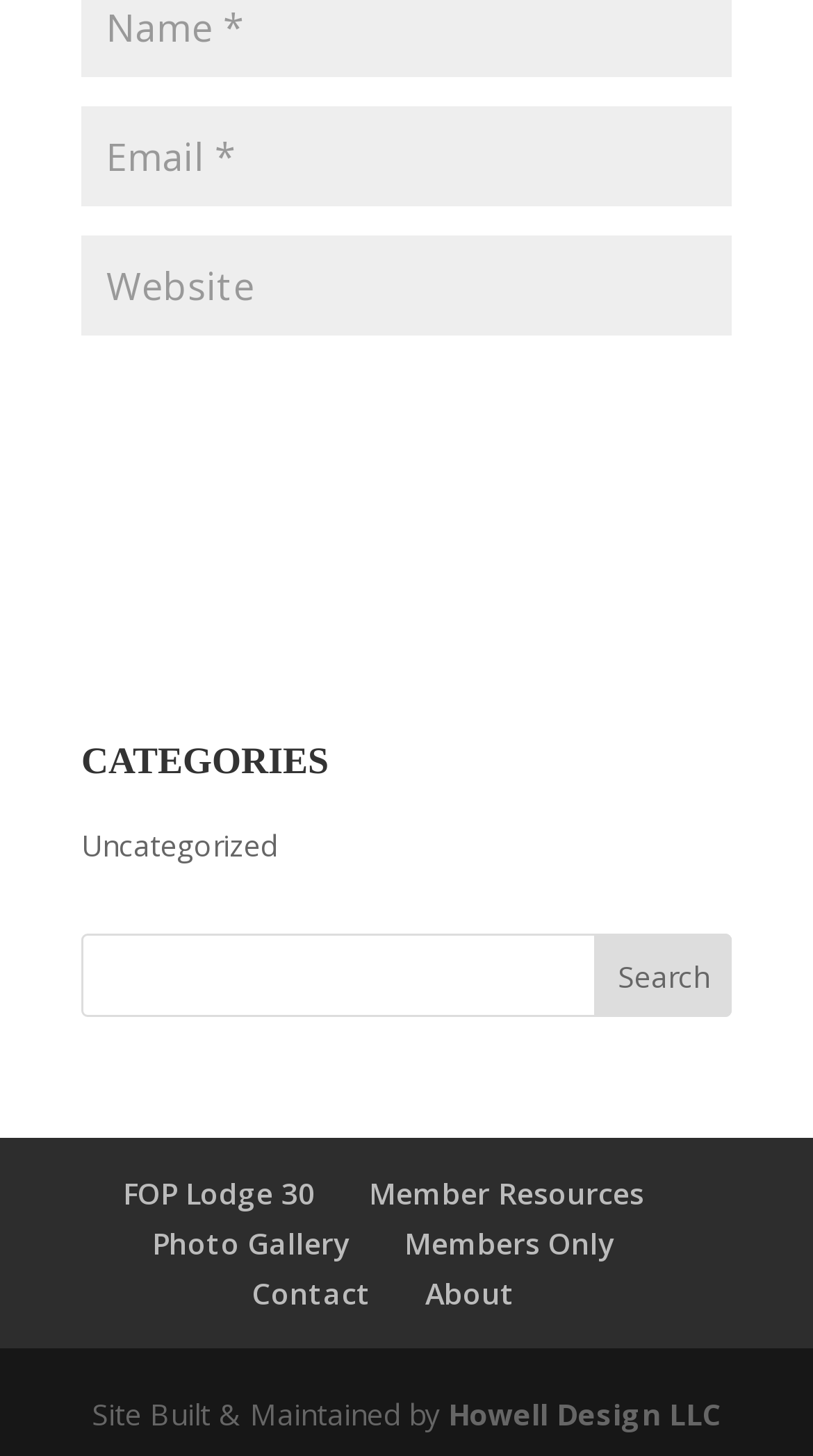Find the bounding box coordinates for the area that should be clicked to accomplish the instruction: "Enter your name".

[0.131, 0.073, 0.9, 0.142]